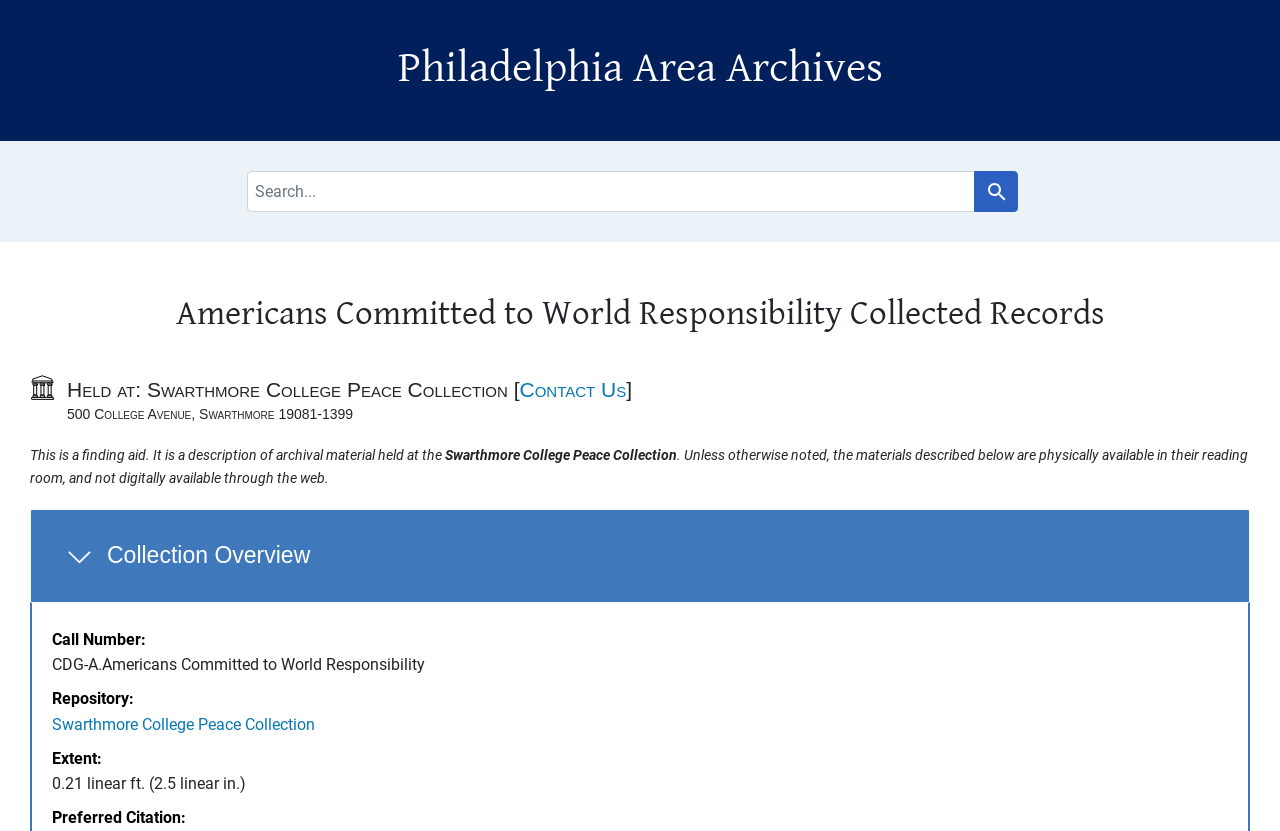Could you identify the text that serves as the heading for this webpage?

Philadelphia Area Archives